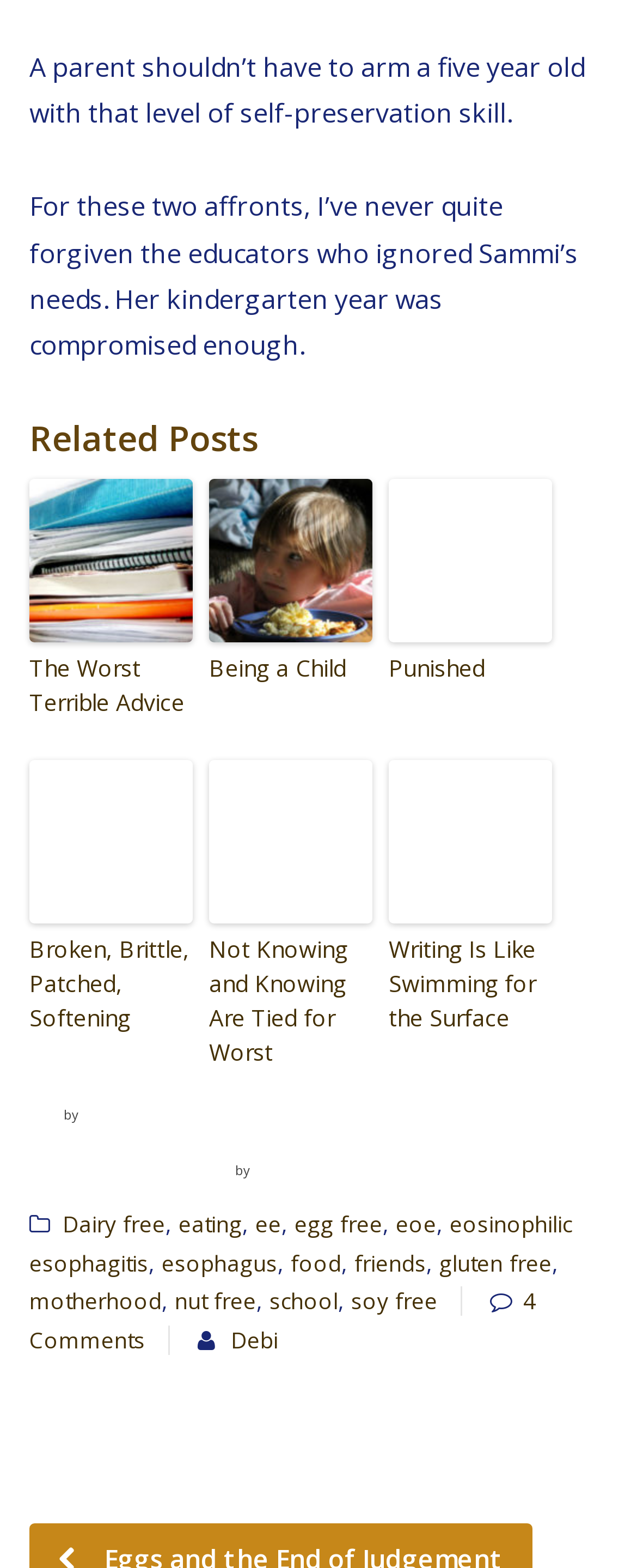Provide the bounding box coordinates of the HTML element this sentence describes: "last reply Dec 2015".

None